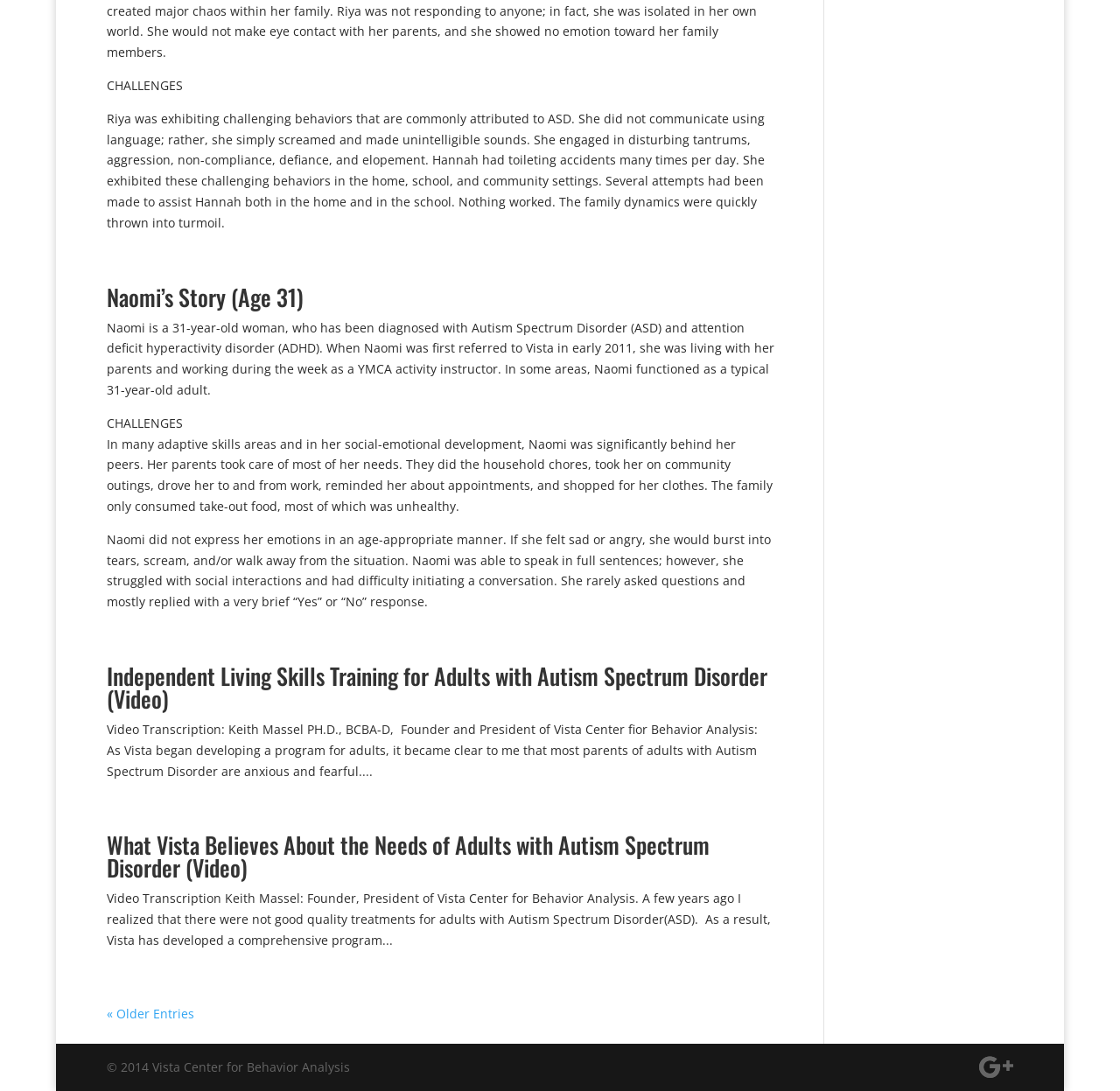Bounding box coordinates should be in the format (top-left x, top-left y, bottom-right x, bottom-right y) and all values should be floating point numbers between 0 and 1. Determine the bounding box coordinate for the UI element described as: « Older Entries

[0.095, 0.921, 0.173, 0.936]